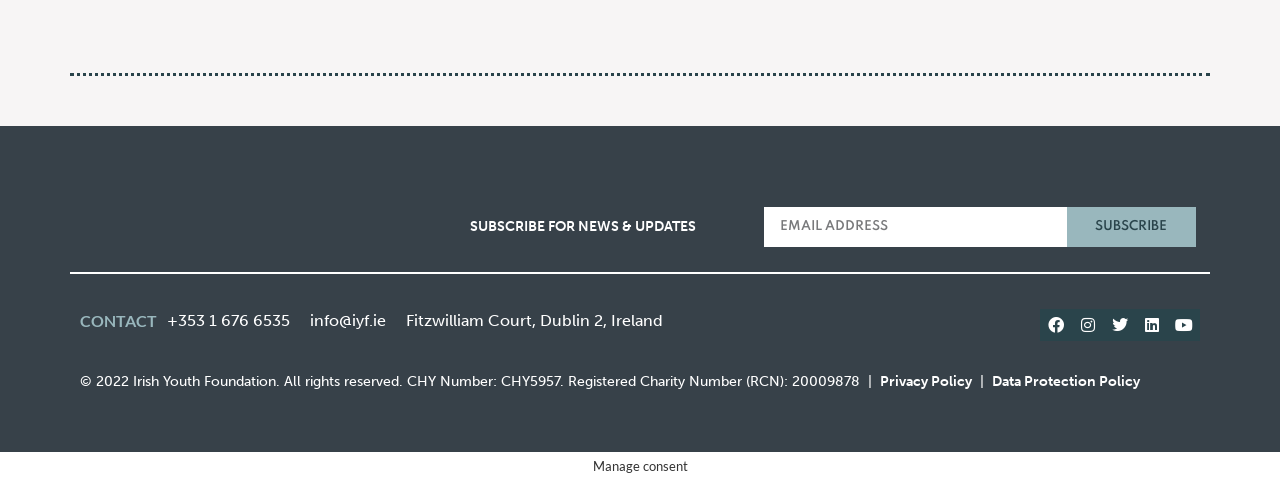Specify the bounding box coordinates of the area to click in order to follow the given instruction: "Contact via email."

[0.242, 0.646, 0.302, 0.685]